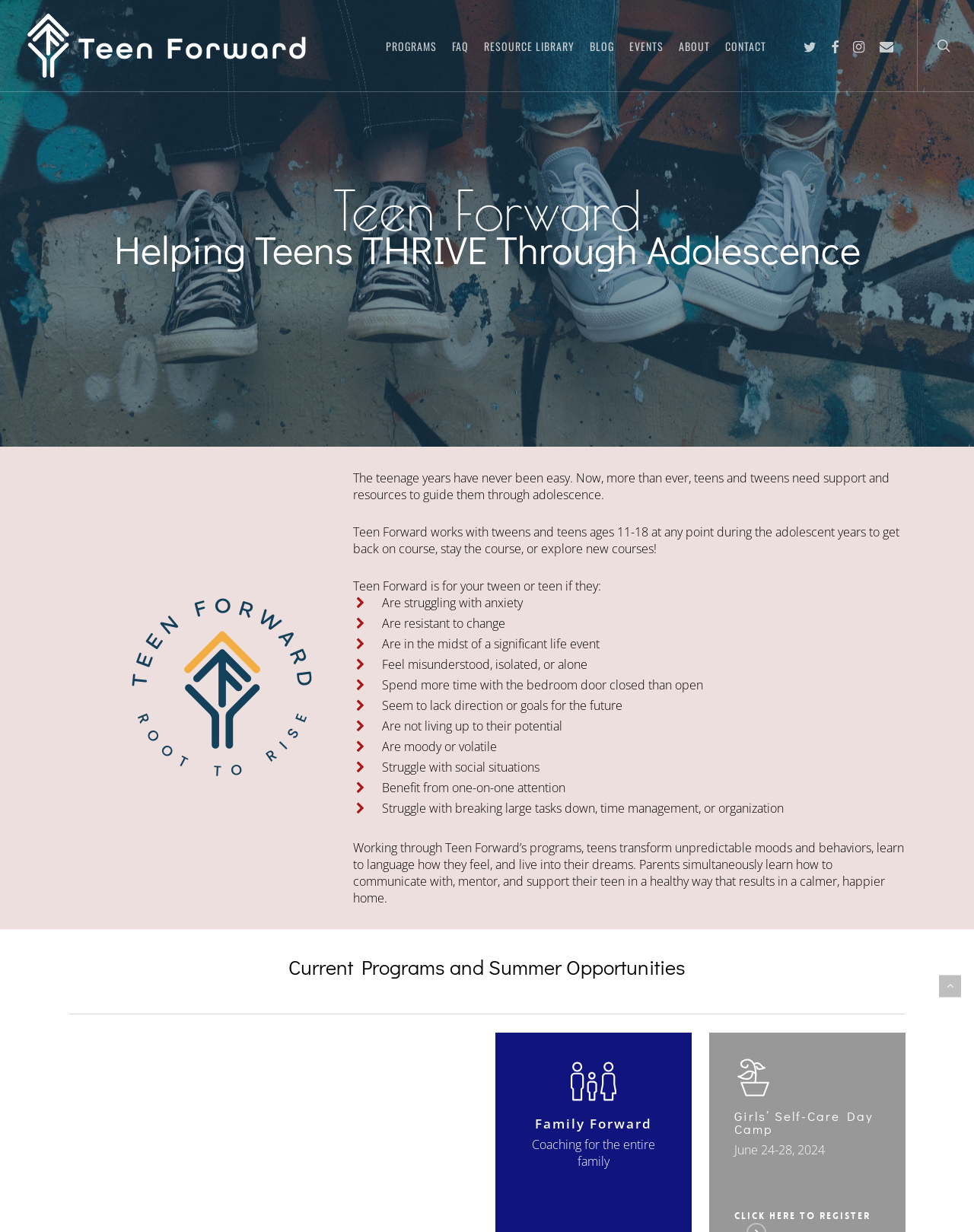Find the bounding box coordinates for the area you need to click to carry out the instruction: "Search for something". The coordinates should be four float numbers between 0 and 1, indicated as [left, top, right, bottom].

[0.941, 0.0, 1.0, 0.074]